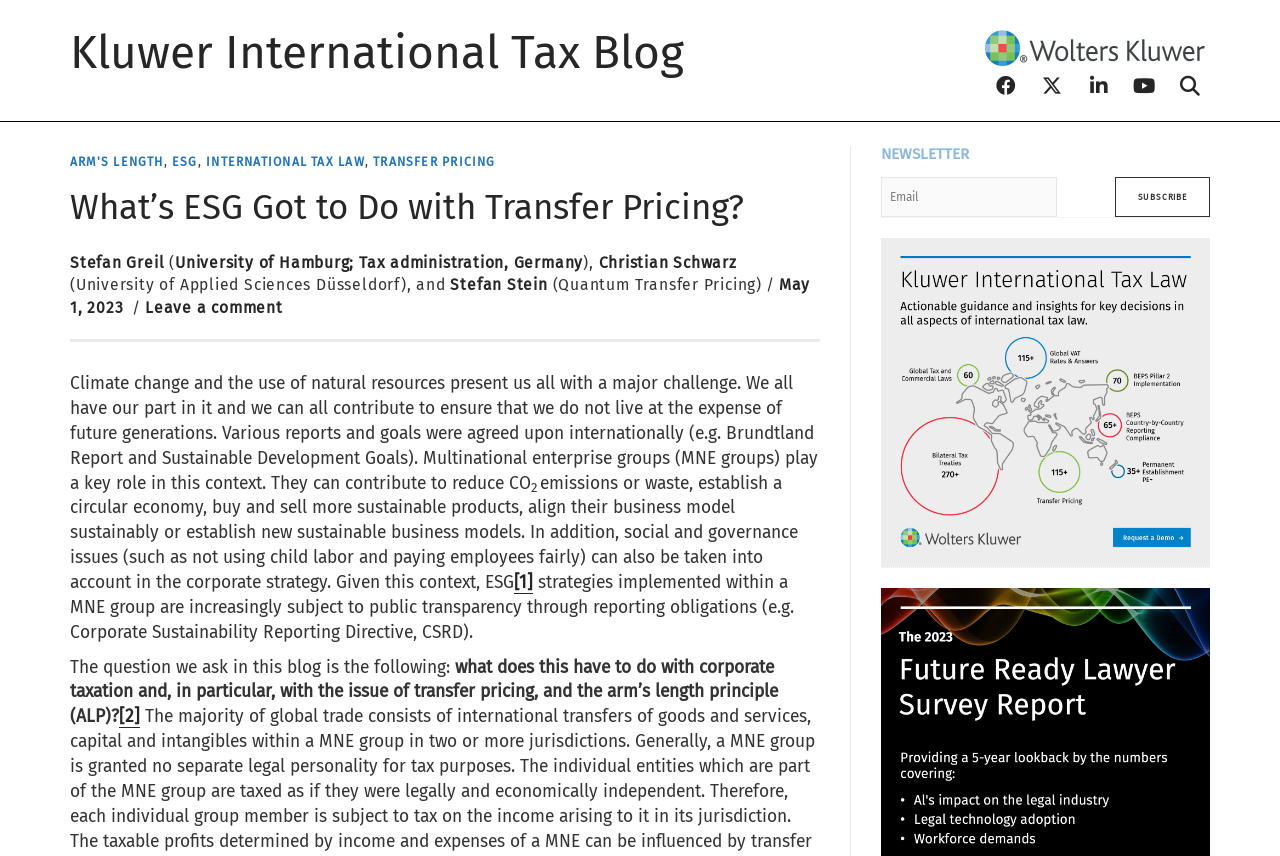Who are the authors of the blog post?
Based on the image, give a one-word or short phrase answer.

Stefan Greil, Christian Schwarz, and Stefan Stein